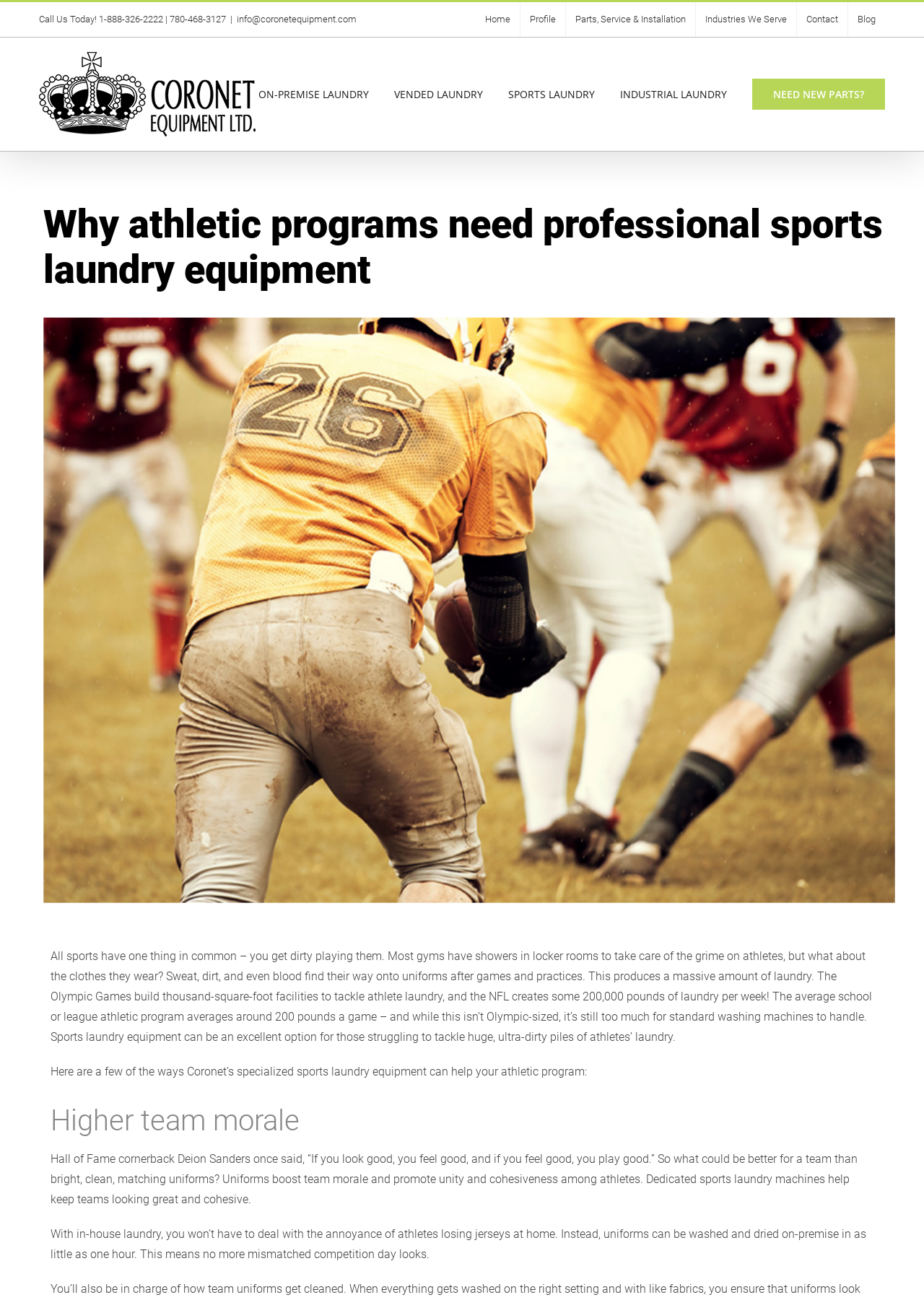Examine the image and give a thorough answer to the following question:
What is the purpose of the 'Go to Top' link?

The 'Go to Top' link, located at the bottom of the webpage, allows users to quickly navigate back to the top of the page, making it easier to access the main menu and other content.